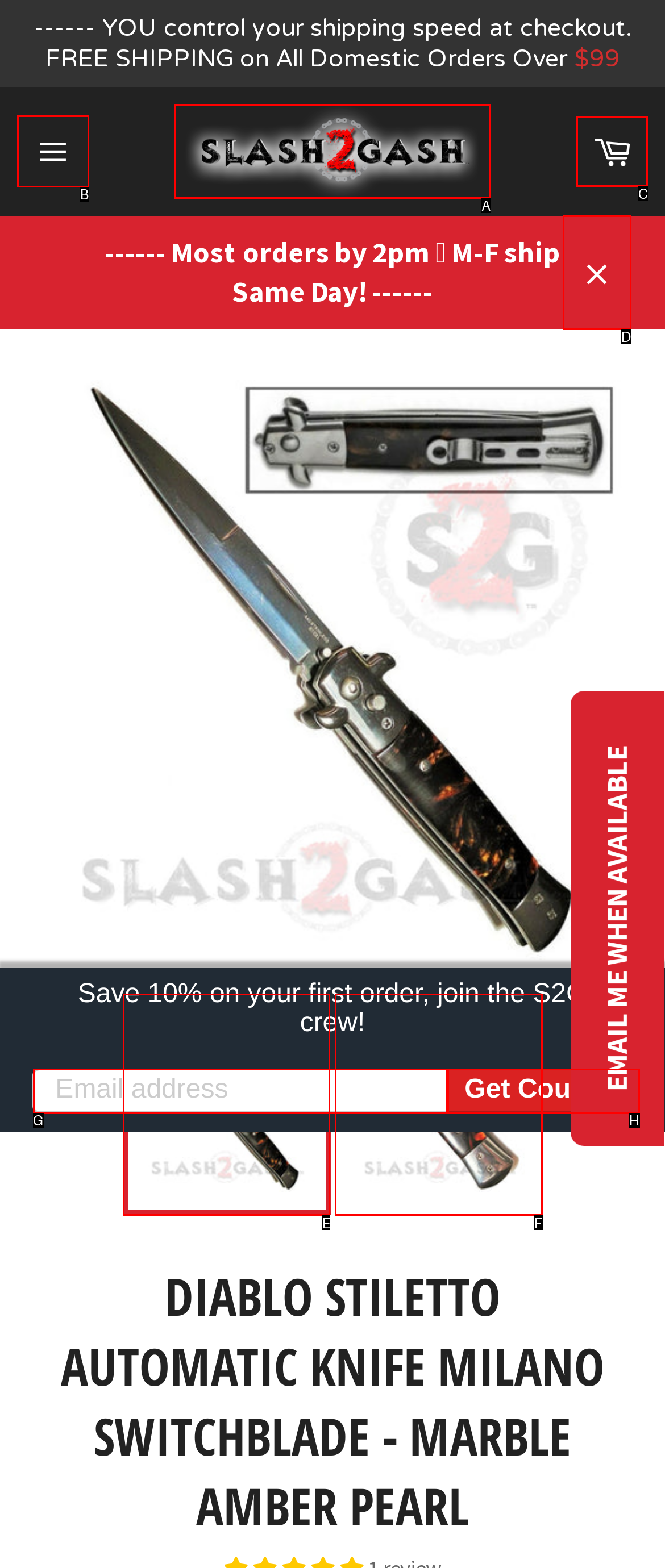Select the letter of the UI element that matches this task: Click the 'Cart' link
Provide the answer as the letter of the correct choice.

C